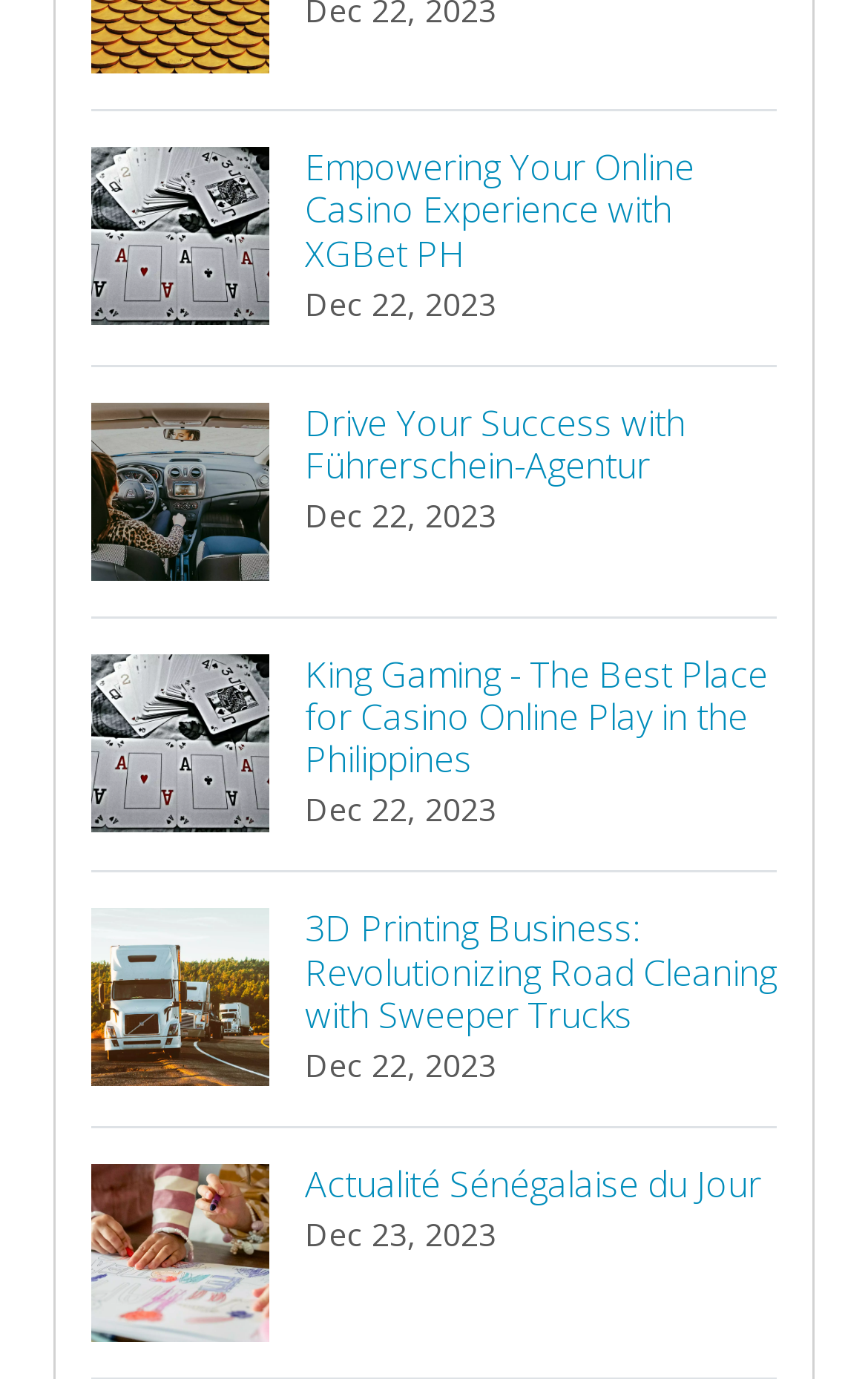Answer in one word or a short phrase: 
What is the date mentioned in the second link?

Dec 22, 2023